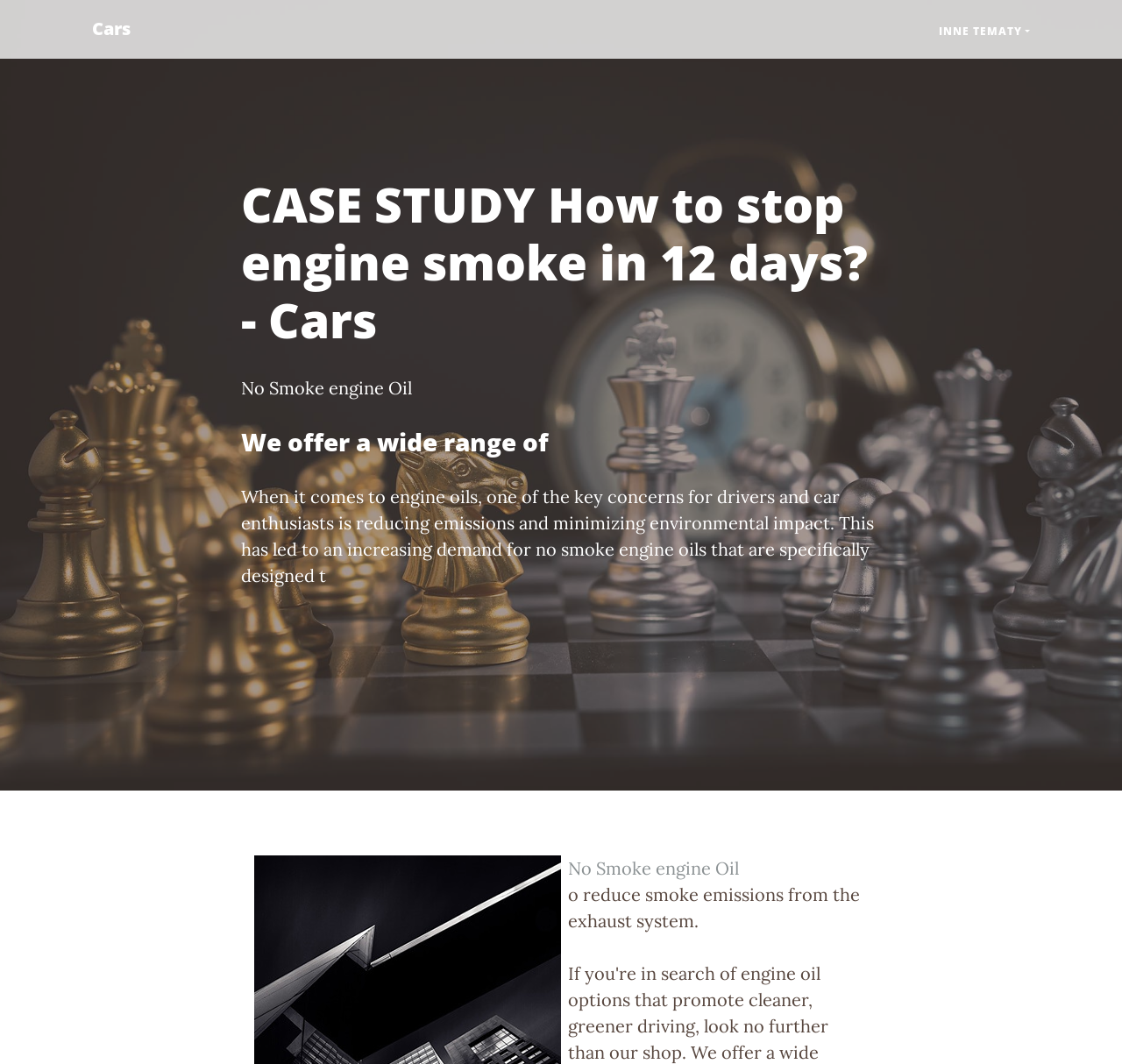What is the purpose of no smoke engine oils?
With the help of the image, please provide a detailed response to the question.

According to the text 'When it comes to engine oils, one of the key concerns for drivers and car enthusiasts is reducing emissions and minimizing environmental impact.', the purpose of no smoke engine oils is to reduce emissions and minimize environmental impact.